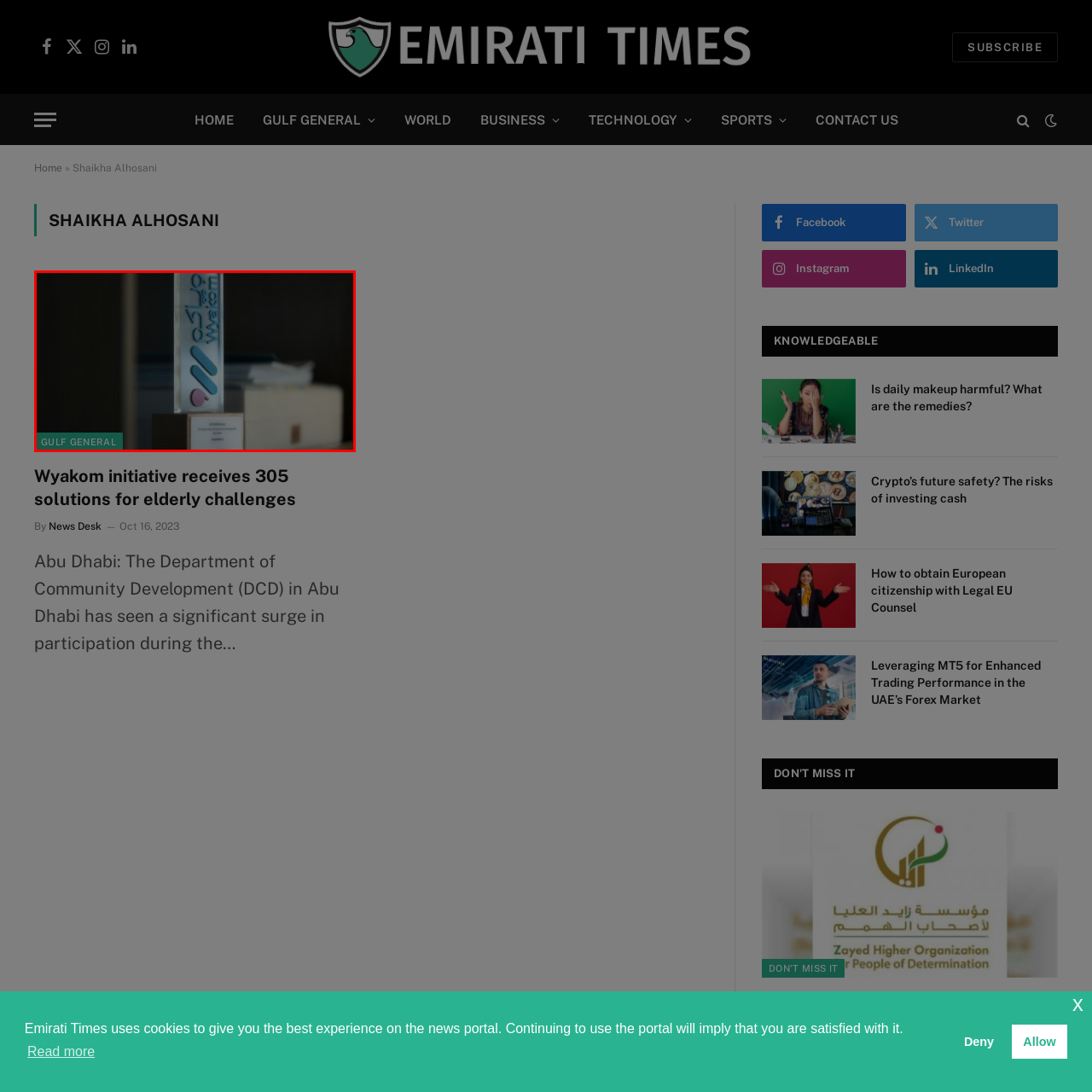Create an extensive caption describing the content of the image outlined in red.

The image features a trophy or award presented by the "Wyakom" initiative, prominently displaying its logo in a sleek, modern design. The award is standing on a wooden pedestal, suggesting a recognition of achievement or honor. In the background, soft-focus elements hint at a professional setting, possibly an office or conference area. The section labeled "GULF GENERAL" positioned at the bottom indicates the news category, suggesting that the award might be related to contributions or impactful initiatives in the Gulf region.